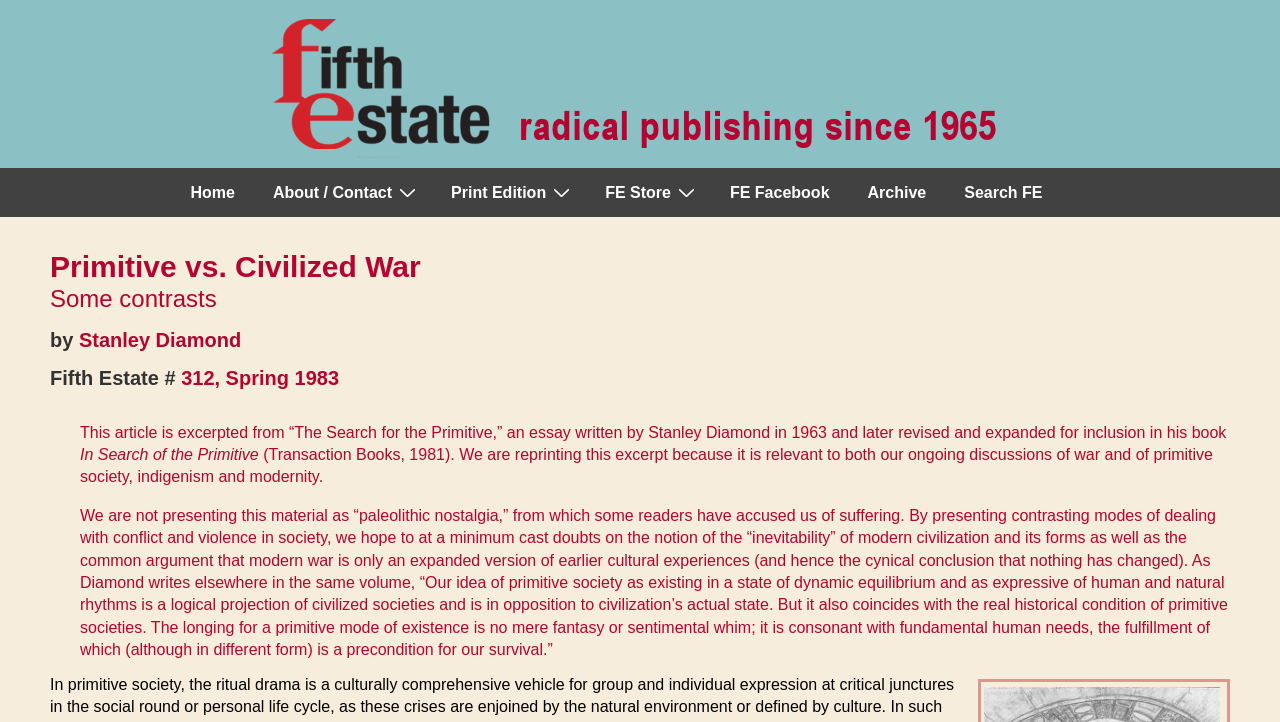Who is the author of the article?
Based on the visual, give a brief answer using one word or a short phrase.

Stanley Diamond